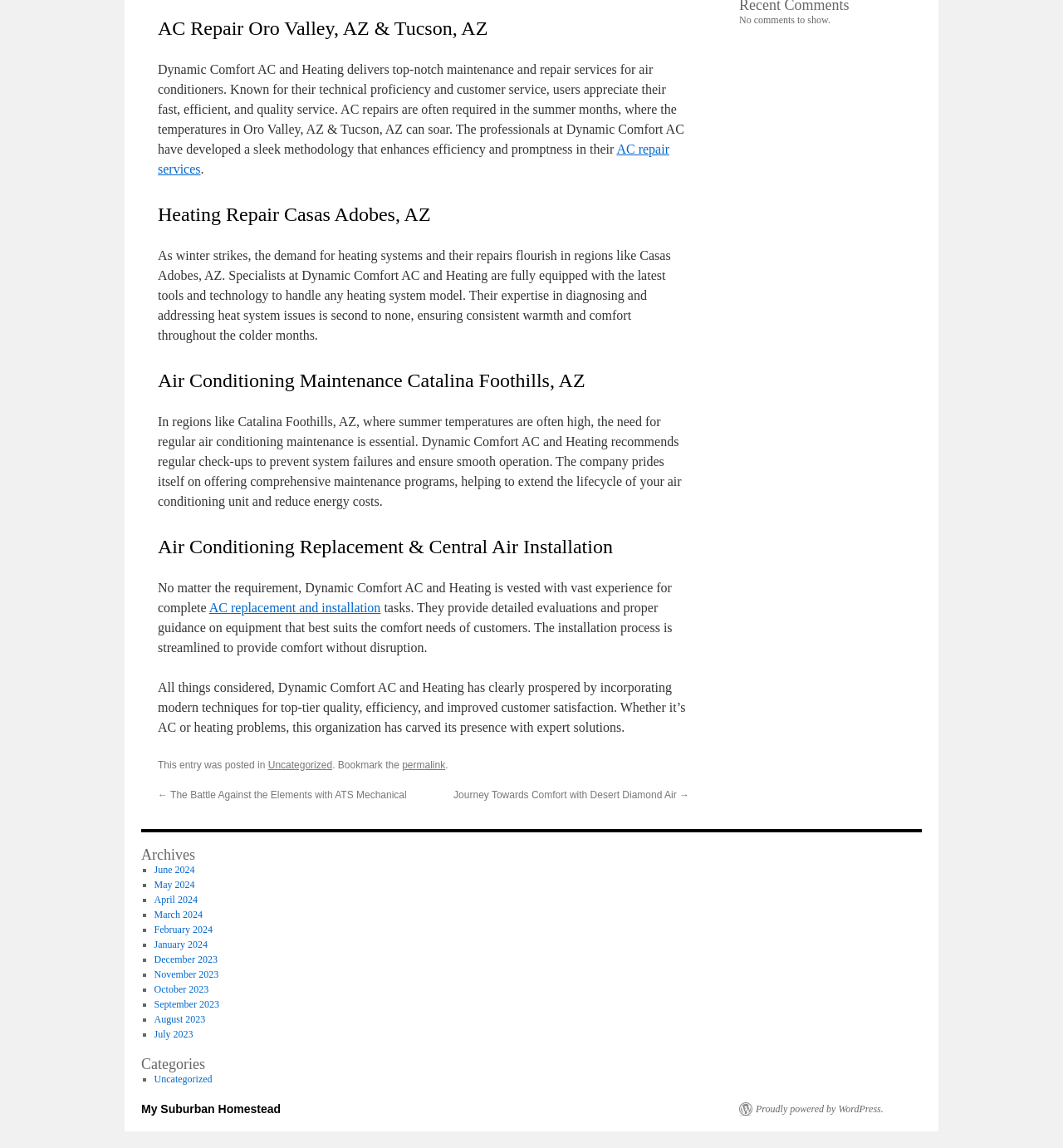Find the bounding box coordinates for the HTML element specified by: "AC repair services".

[0.148, 0.123, 0.63, 0.153]